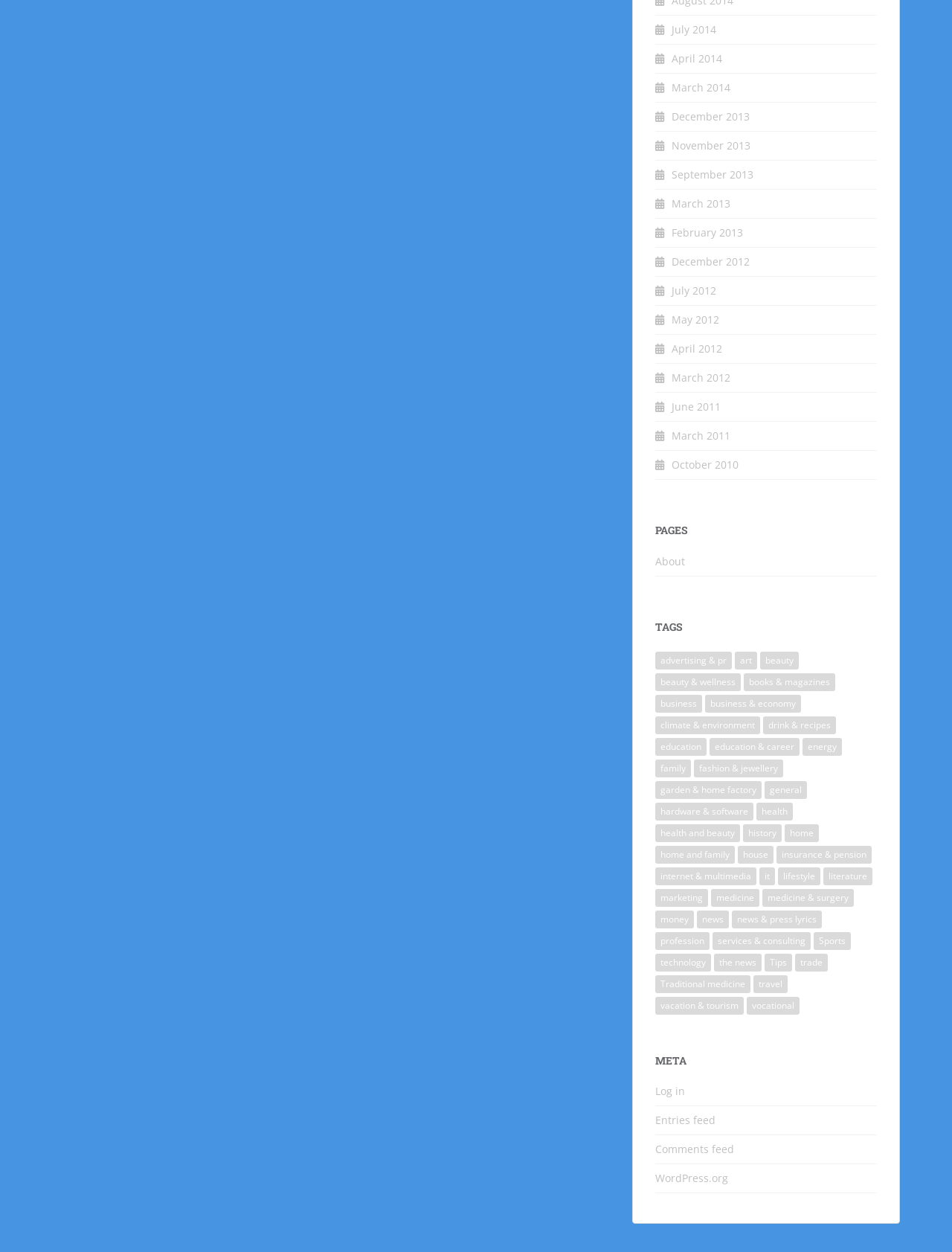Determine the bounding box coordinates in the format (top-left x, top-left y, bottom-right x, bottom-right y). Ensure all values are floating point numbers between 0 and 1. Identify the bounding box of the UI element described by: medicine

[0.747, 0.71, 0.798, 0.724]